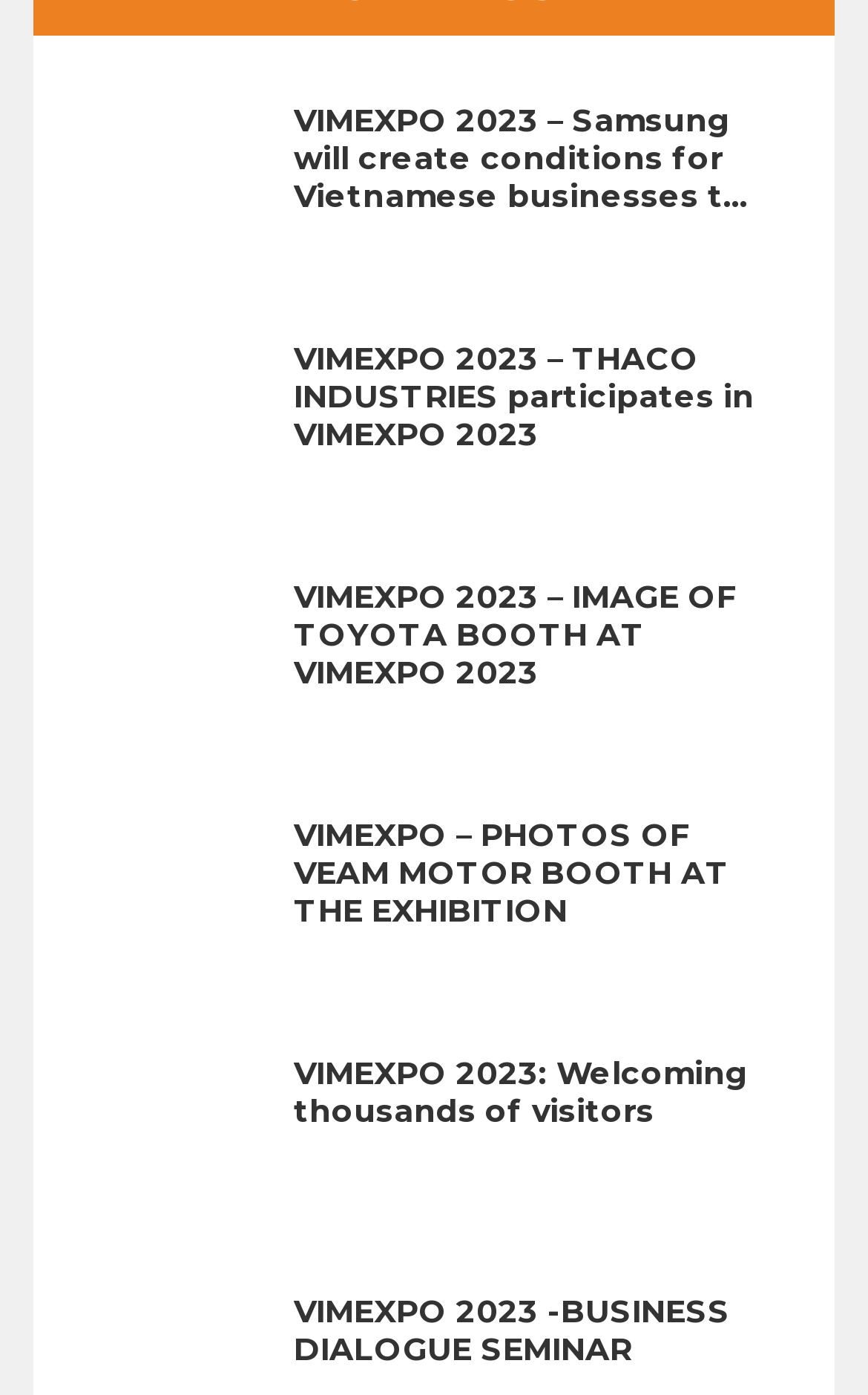Locate the bounding box coordinates of the element's region that should be clicked to carry out the following instruction: "Check out VIMEXPO 2023: Welcoming thousands of visitors". The coordinates need to be four float numbers between 0 and 1, i.e., [left, top, right, bottom].

[0.115, 0.757, 0.313, 0.88]